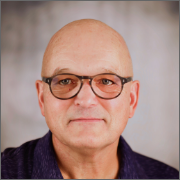Offer a detailed explanation of what is happening in the image.

This image features a man with a clean-shaven head and wearing stylish glasses, looking directly at the camera with a neutral expression. He is dressed in a dark purple shirt, which contrasts subtly against a soft gray background. This photograph is likely used in a personal context, possibly to accompany a profile titled "About Me," indicating personal insights into his life and interests, which include being a software quality assurance engineer, a father, a husband, and a pet lover based in suburban Austin, Texas. The overall ambiance of the image is professional yet approachable, reflecting a well-rounded individual.